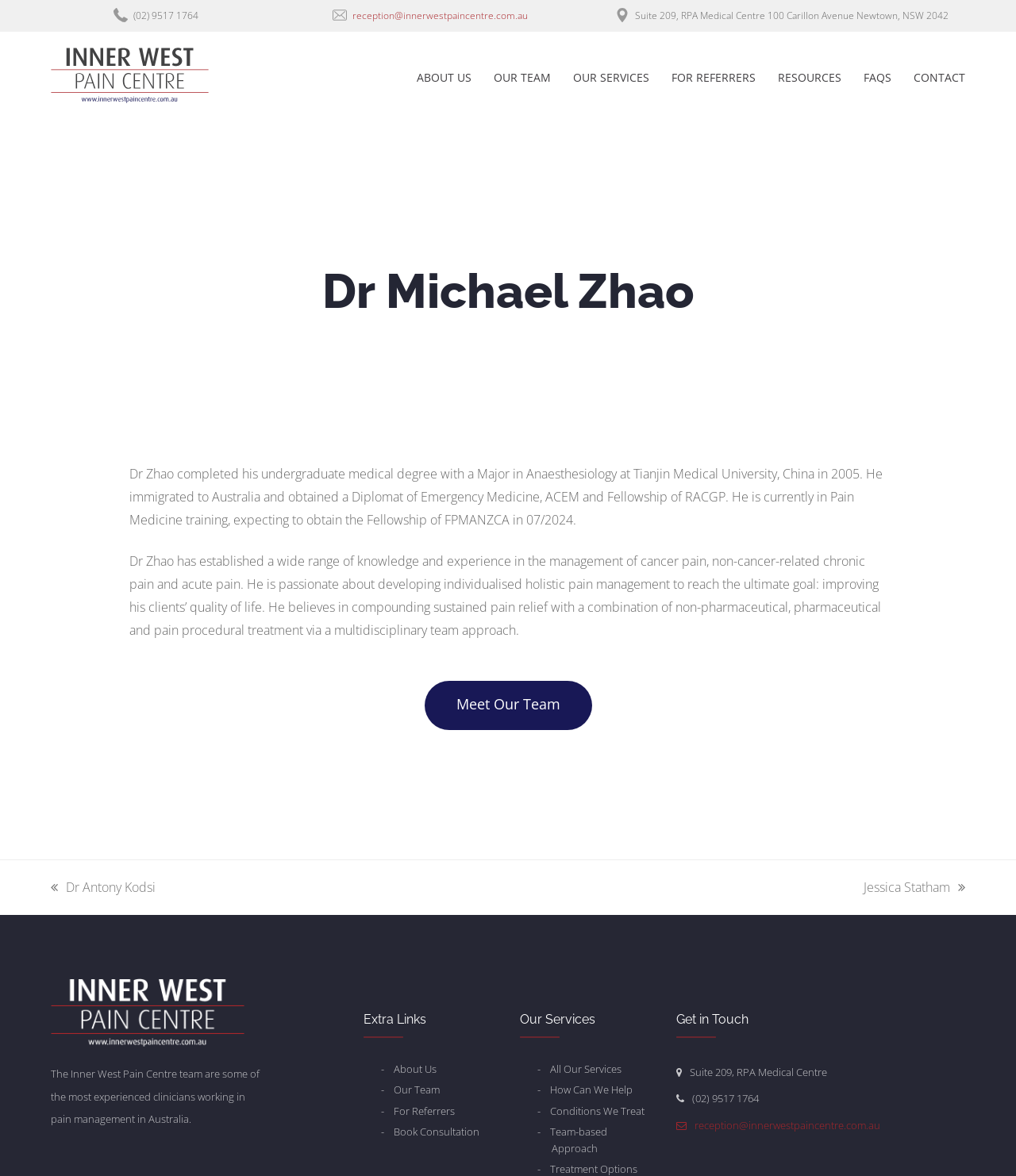Find the bounding box coordinates of the clickable area required to complete the following action: "Click the 'CONTACT' link".

[0.899, 0.059, 0.95, 0.076]